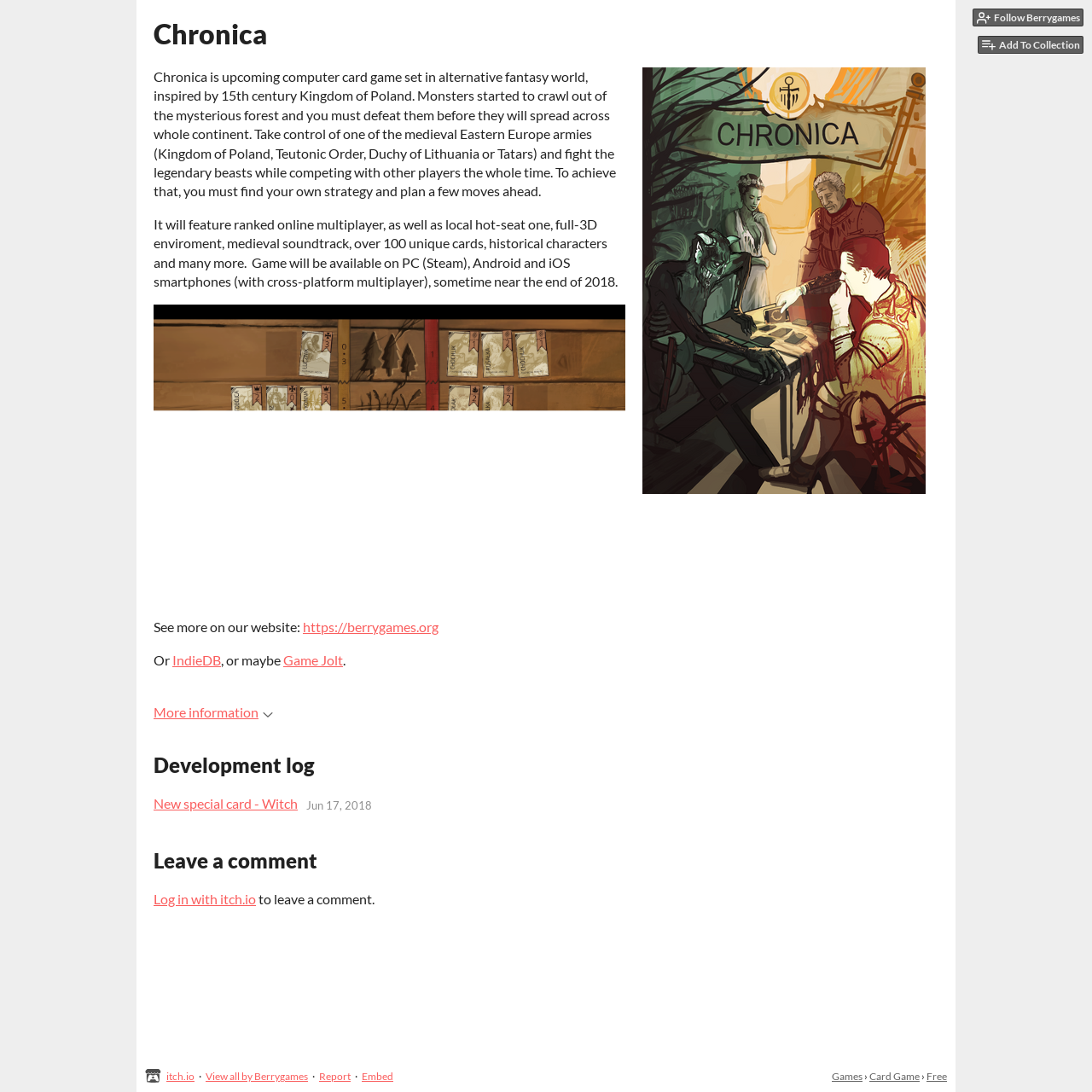What is the purpose of the game?
Using the picture, provide a one-word or short phrase answer.

to defeat monsters